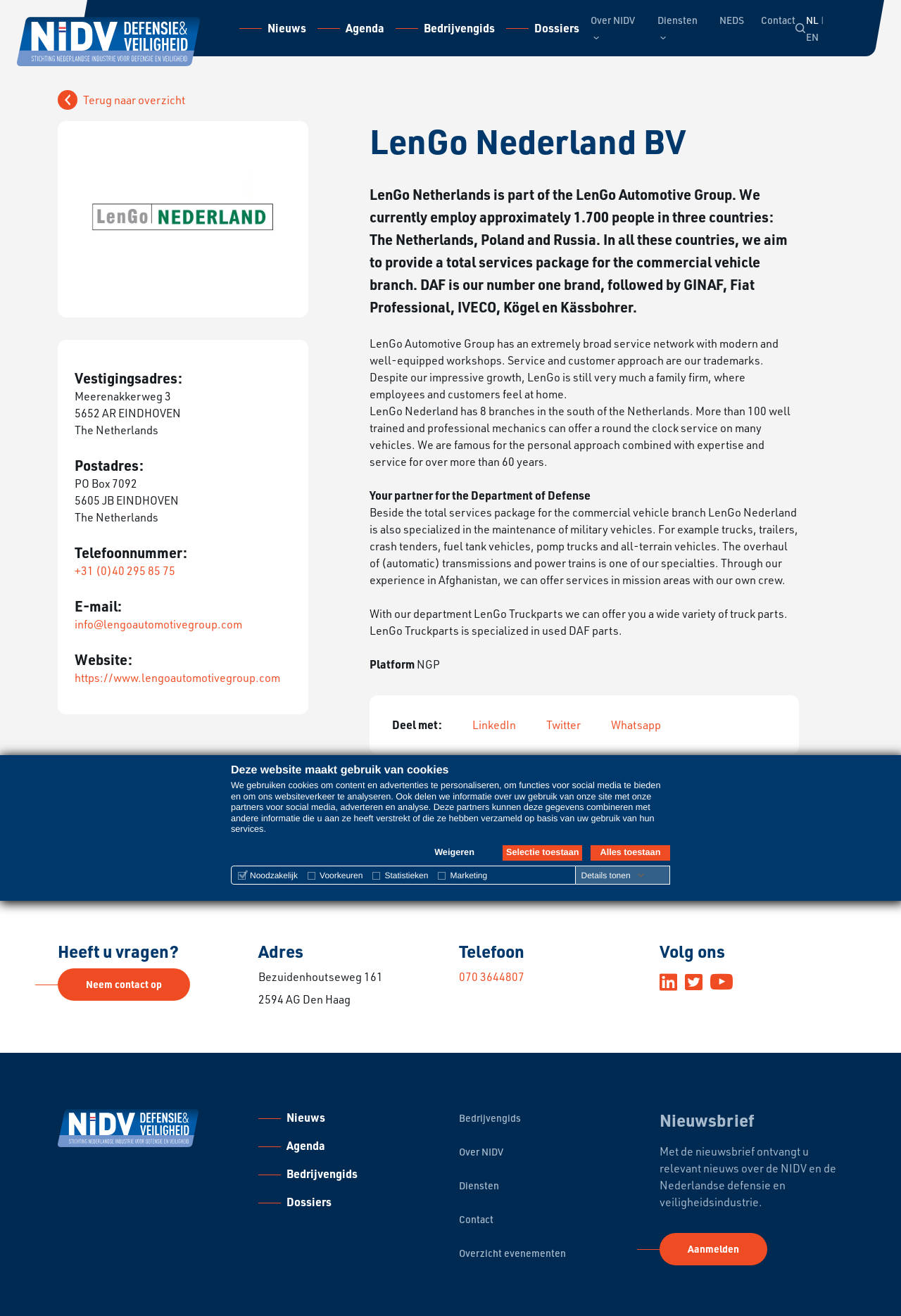What is the phone number mentioned on the webpage?
Answer with a single word or phrase, using the screenshot for reference.

+31 (0)40 295 85 75